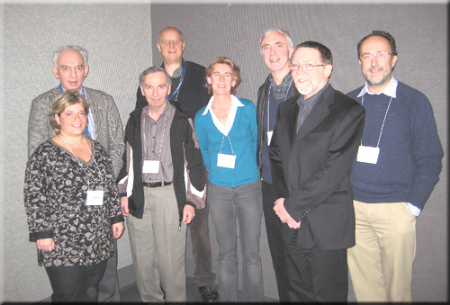Explain in detail what you see in the image.

The image features a group of mathematicians gathered for an afternoon session, reflecting on their contributions and experiences. From left to right, the individuals are Laura Martini, Ivor Grattan-Guinness, Israel Kleiner, Reinhard Siegmund-Schultze, June Barrow-Green, Craig Fraser, Tom Archibald, and Niccolò Guicciardini. Notably absent from the photo but mentioned are Raymond Flood and Evgeny Gordon. The setting, marked by neutral gray backgrounds, suggests a formal academic environment, likely within a conference or symposium focused on mathematics. Each participant wears name tags, indicating their engagement in discussions relevant to their fields.